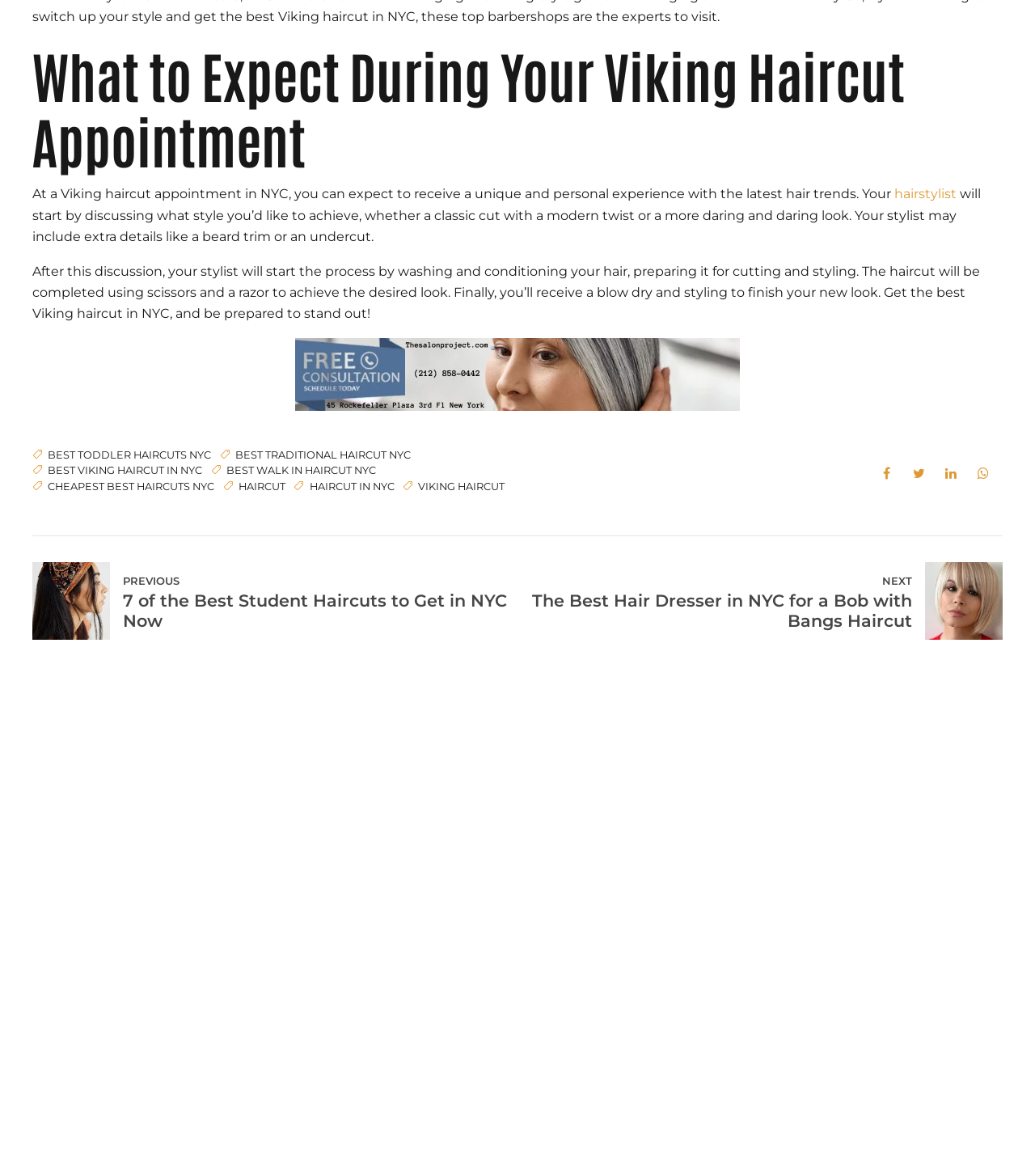Review the image closely and give a comprehensive answer to the question: What is the name of the salon?

The name of the salon is The Salon Project, which is mentioned at the bottom of the page in the copyright notice.